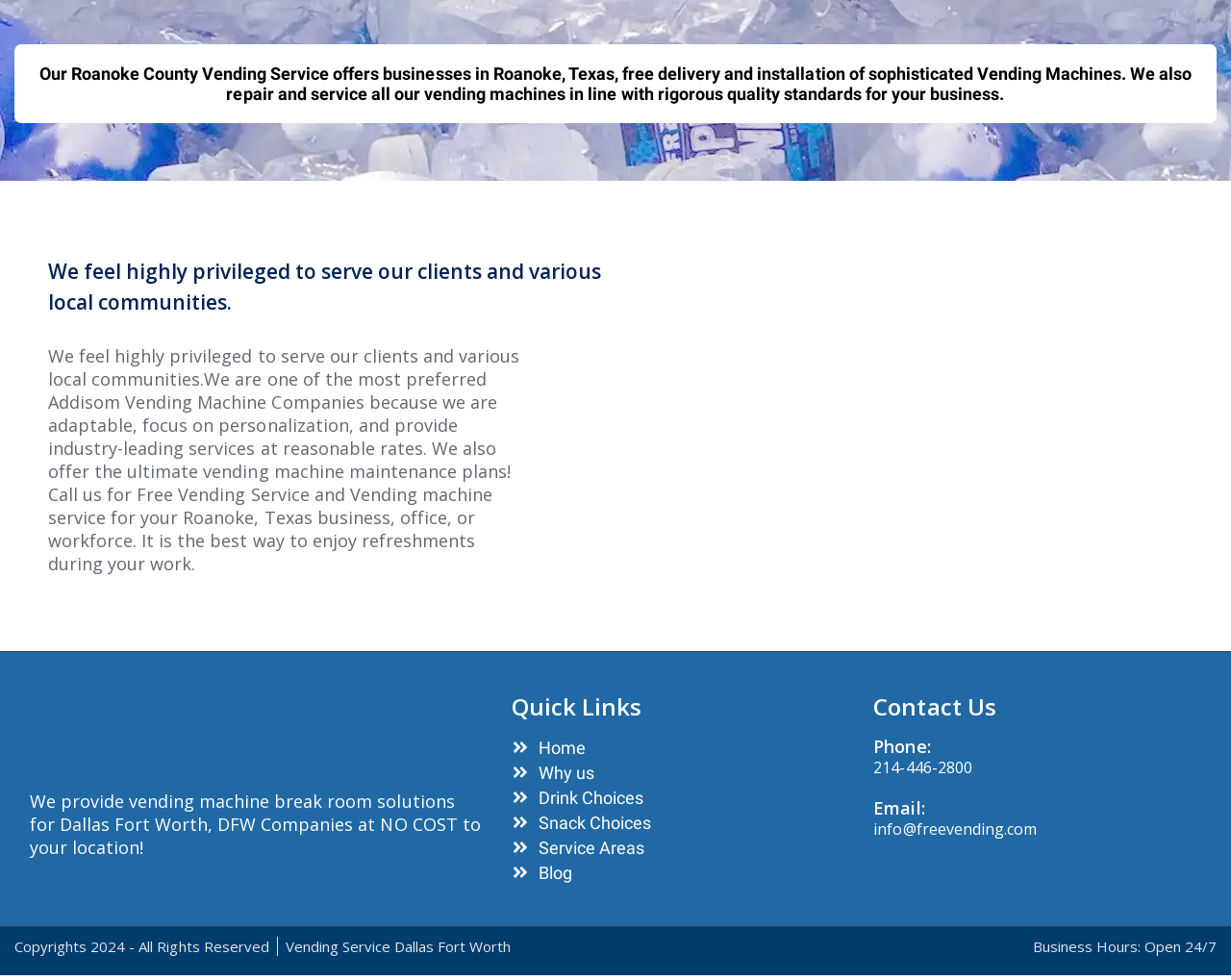What is the phone number to contact the company?
With the help of the image, please provide a detailed response to the question.

The phone number can be found in the link element with the text '214-446-2800', which is located below the 'Phone:' label.